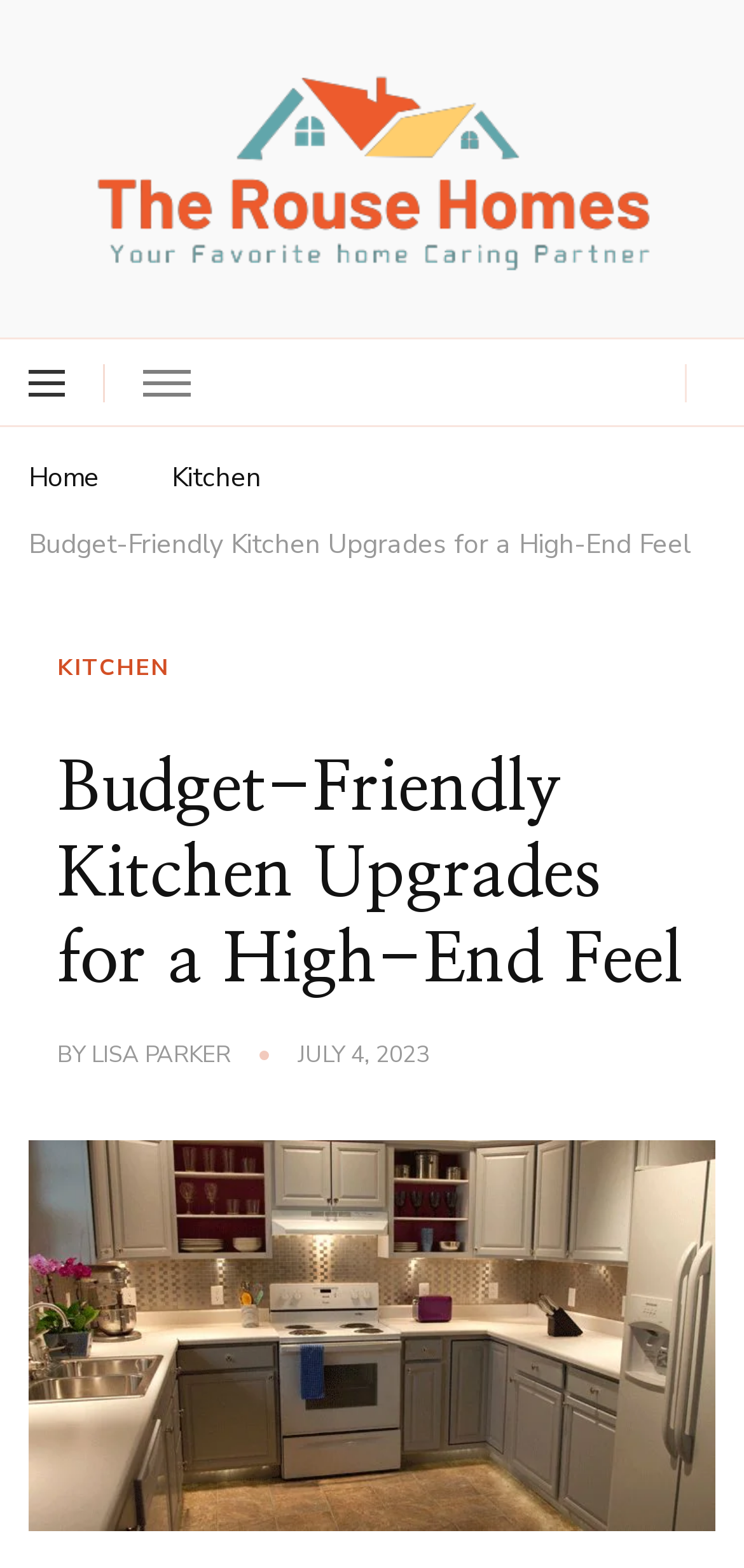What is the category of the current webpage?
From the image, respond using a single word or phrase.

Kitchen